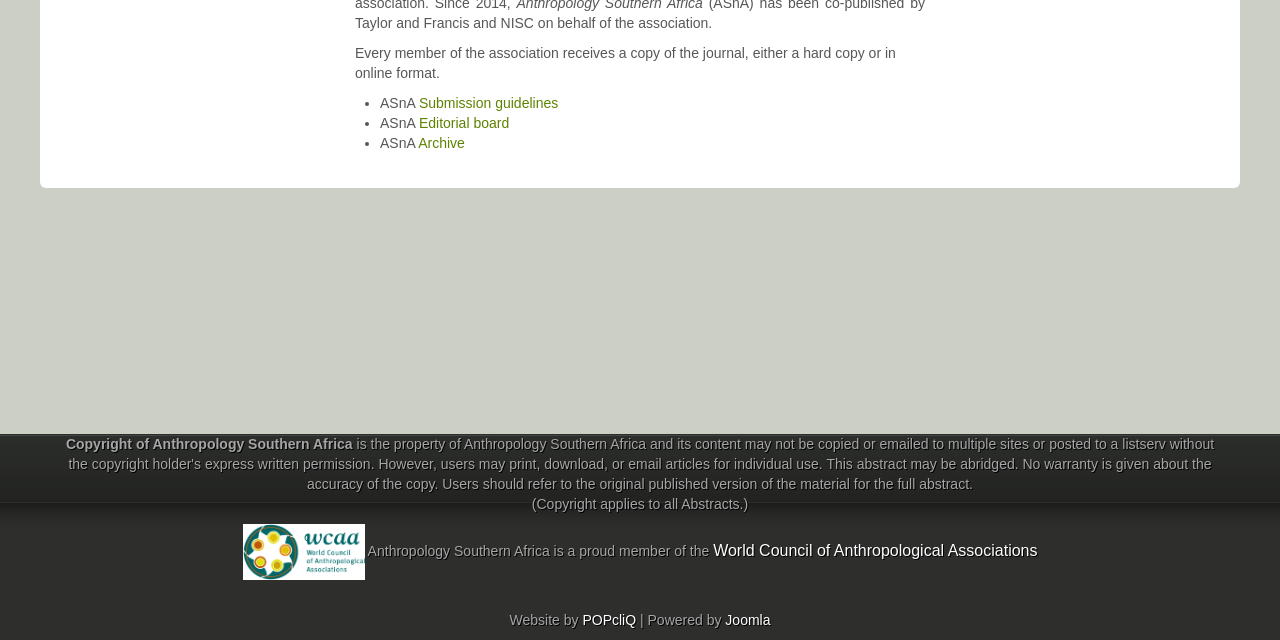Locate the bounding box of the user interface element based on this description: "Submission guidelines".

[0.327, 0.148, 0.436, 0.173]